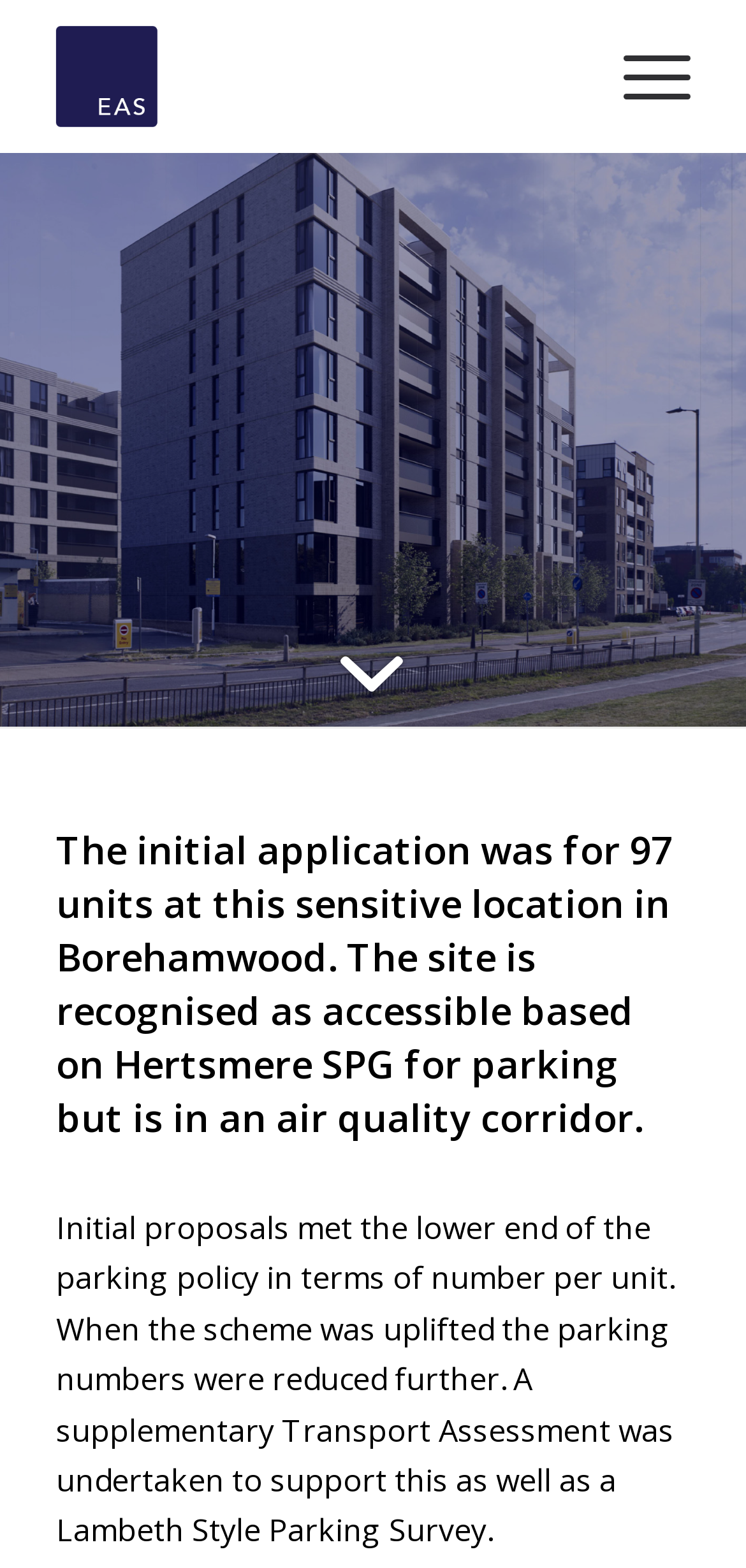Bounding box coordinates are given in the format (top-left x, top-left y, bottom-right x, bottom-right y). All values should be floating point numbers between 0 and 1. Provide the bounding box coordinate for the UI element described as: aria-label="easlogosmall" title="easlogosmall"

[0.075, 0.0, 0.755, 0.098]